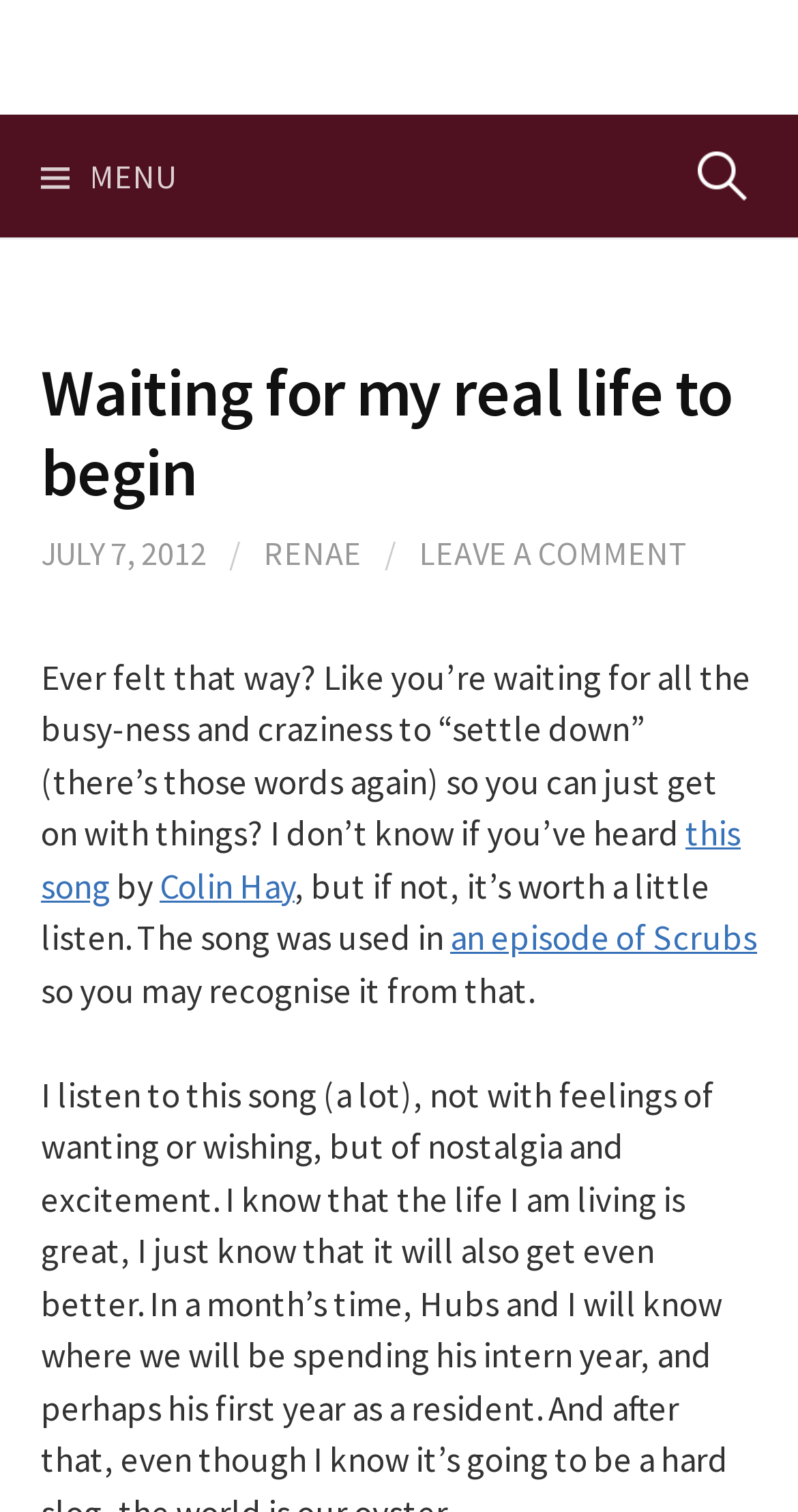What TV show is mentioned in the article?
Kindly offer a comprehensive and detailed response to the question.

The TV show mentioned in the article can be found by reading the text content of the webpage, where it is mentioned that the song was used in an episode of 'Scrubs'.